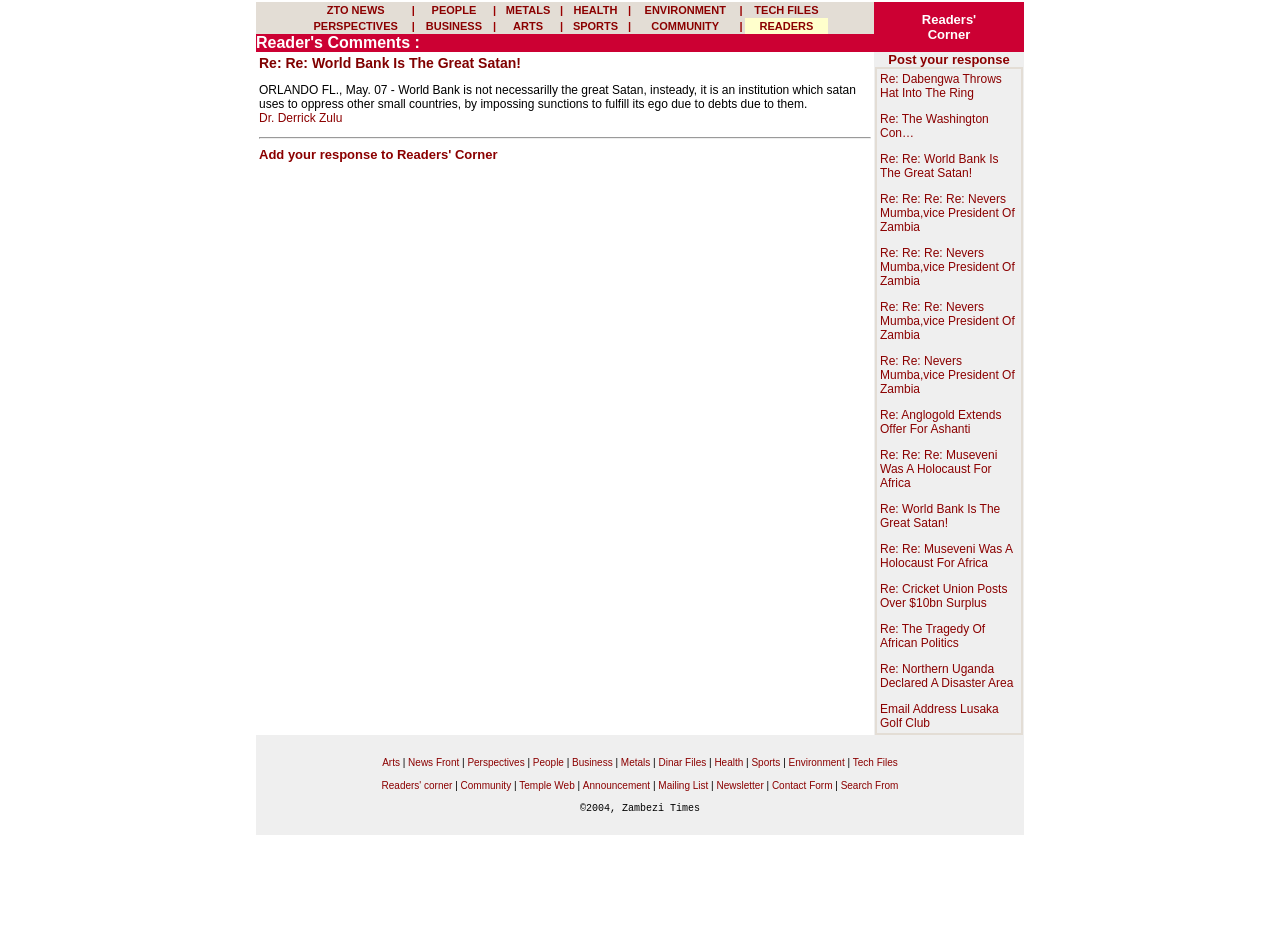What is the name of the author who posted a comment about the World Bank? Look at the image and give a one-word or short phrase answer.

Dr. Derrick Zulu